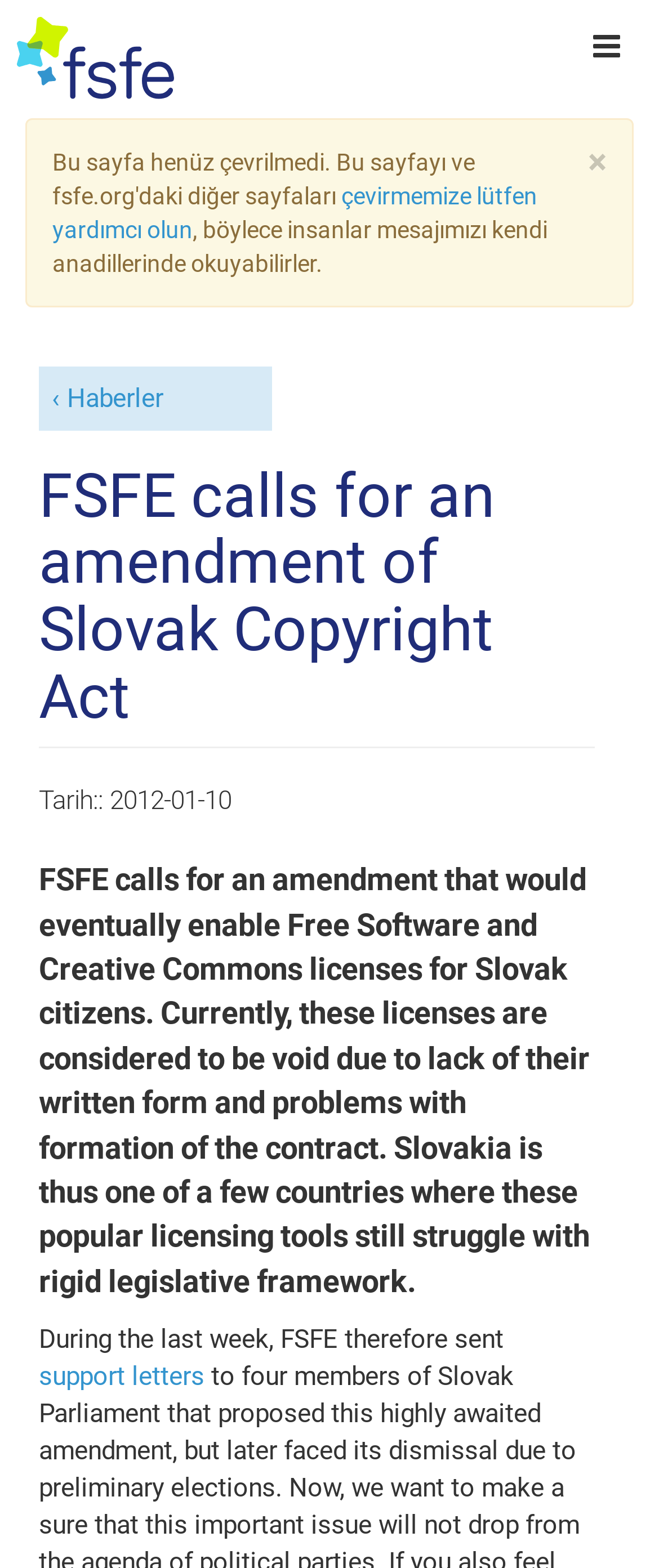Answer the question briefly using a single word or phrase: 
What is the purpose of FSFE's support letters?

To enable Free Software and Creative Commons licenses